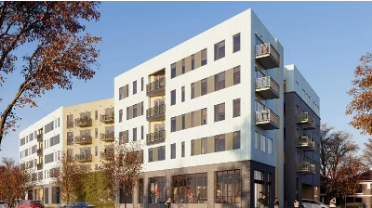In which year is the project set to be completed?
Provide a detailed answer to the question, using the image to inform your response.

The answer can be found in the caption, which states that the project reflects a commitment to quality living and aims to enhance the neighborhood's appeal, set to be completed in 2025.